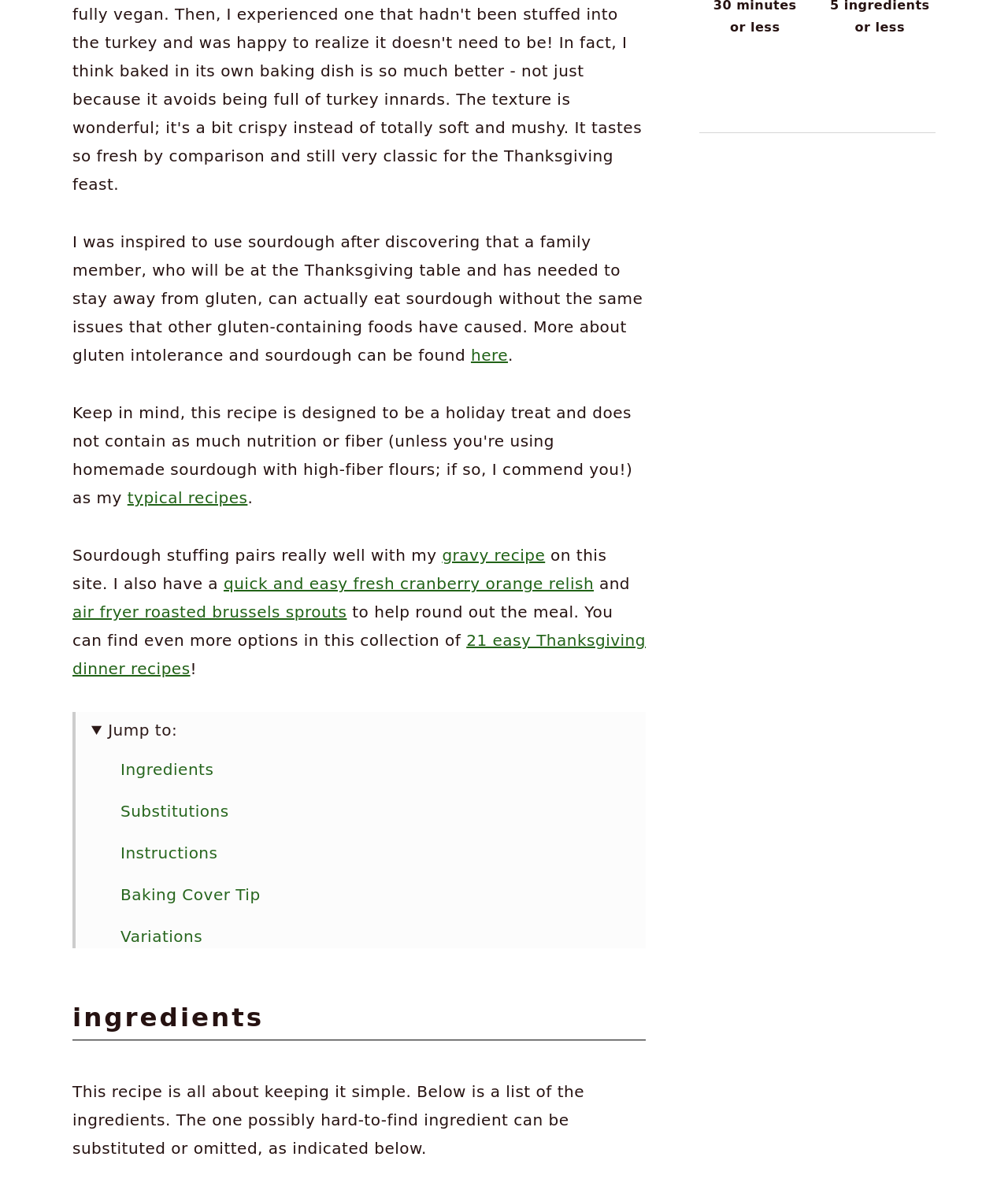Provide a brief response using a word or short phrase to this question:
What is the purpose of the separator line?

To separate sections